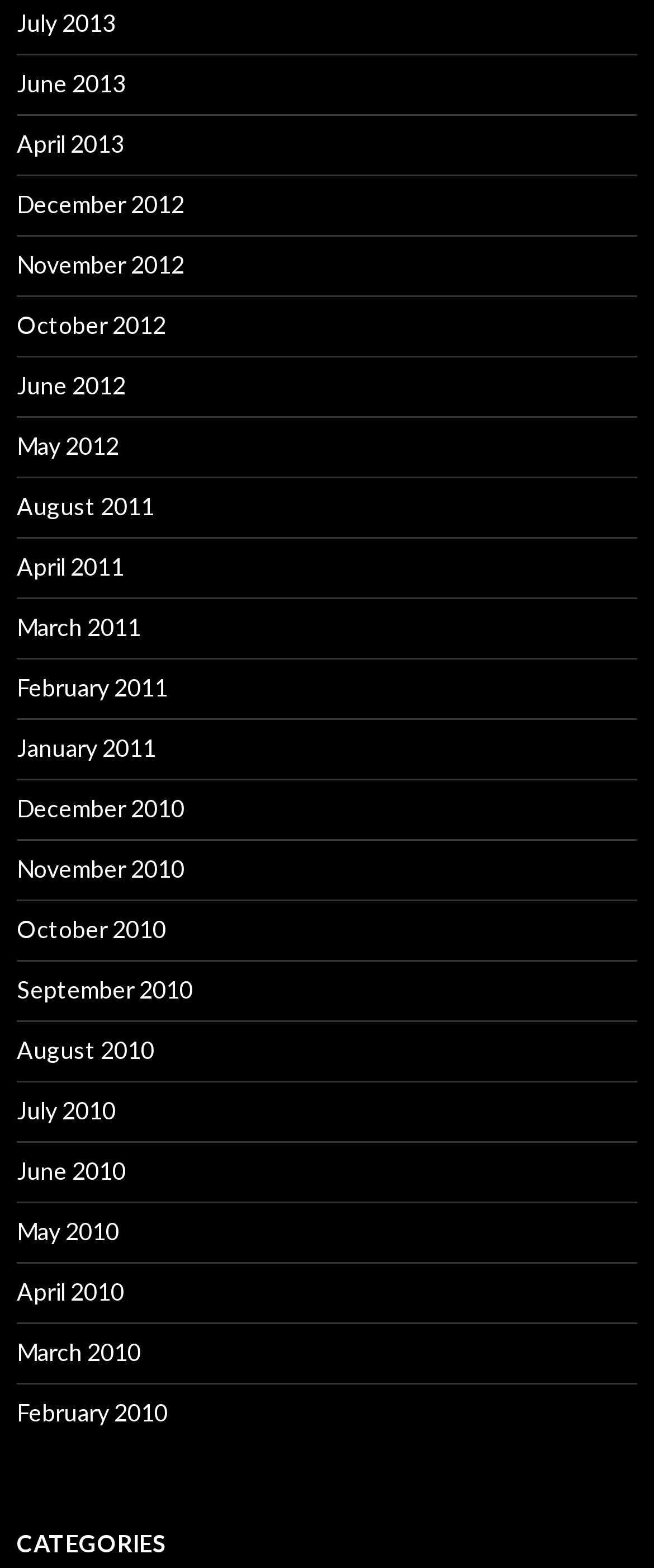What is the latest month available on this webpage?
Answer with a single word or short phrase according to what you see in the image.

July 2013